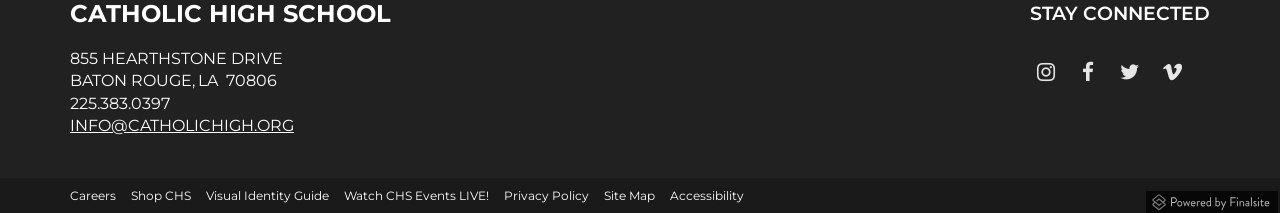What social media platforms can you connect with Catholic High School on?
Answer the question with a detailed explanation, including all necessary information.

The social media platforms that Catholic High School can be connected with are listed in the top-right section of the webpage, where there are links to Instagram, Facebook, Twitter, and Vimeo, each represented by their respective icons.